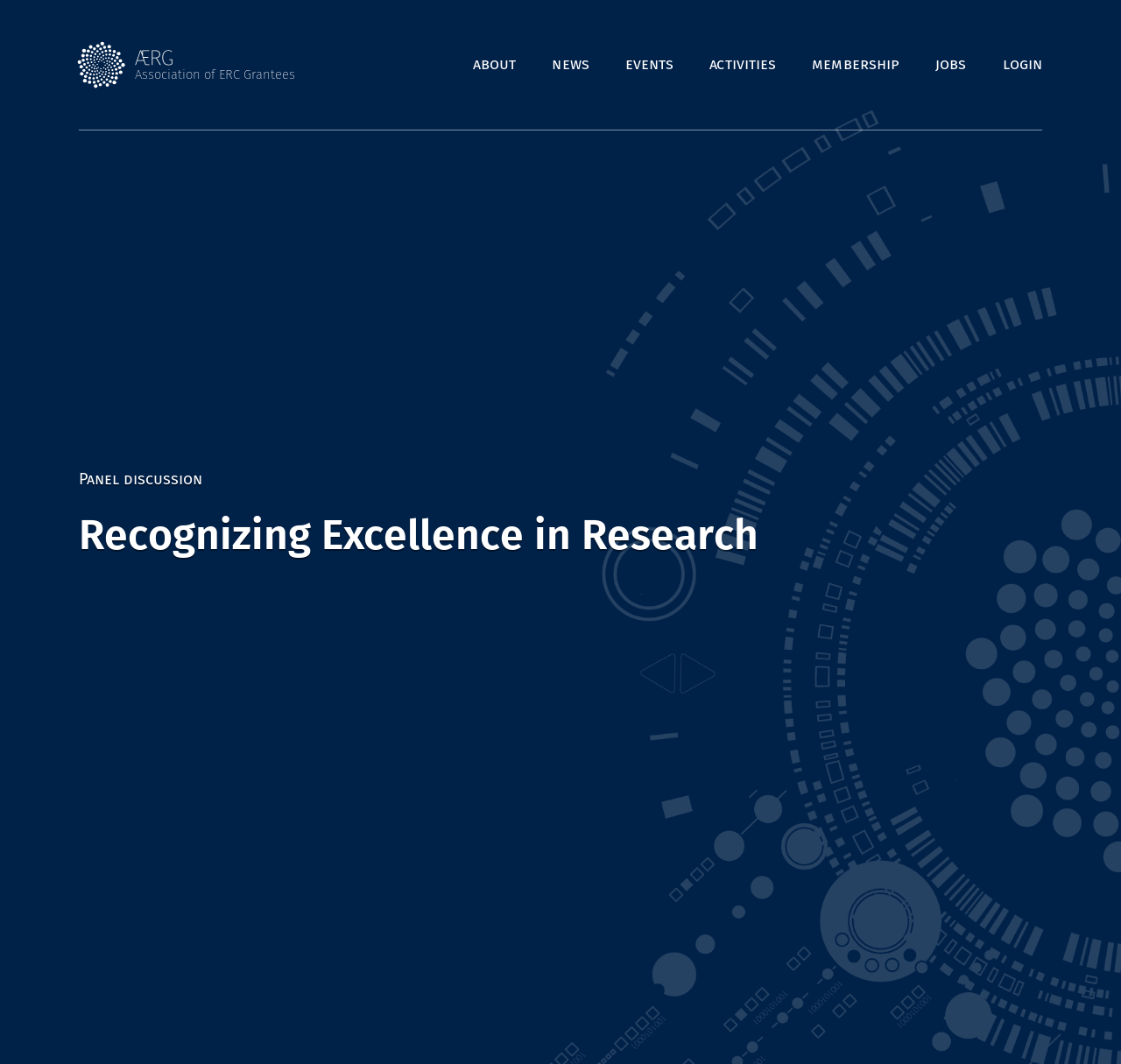How many navigation links are present at the top of the webpage?
Please provide a comprehensive answer based on the visual information in the image.

The navigation links present at the top of the webpage are 'about', 'news', 'events', 'activities', 'membership', 'jobs', and 'login'. These links are arranged horizontally and are likely used to navigate to different sections of the website.